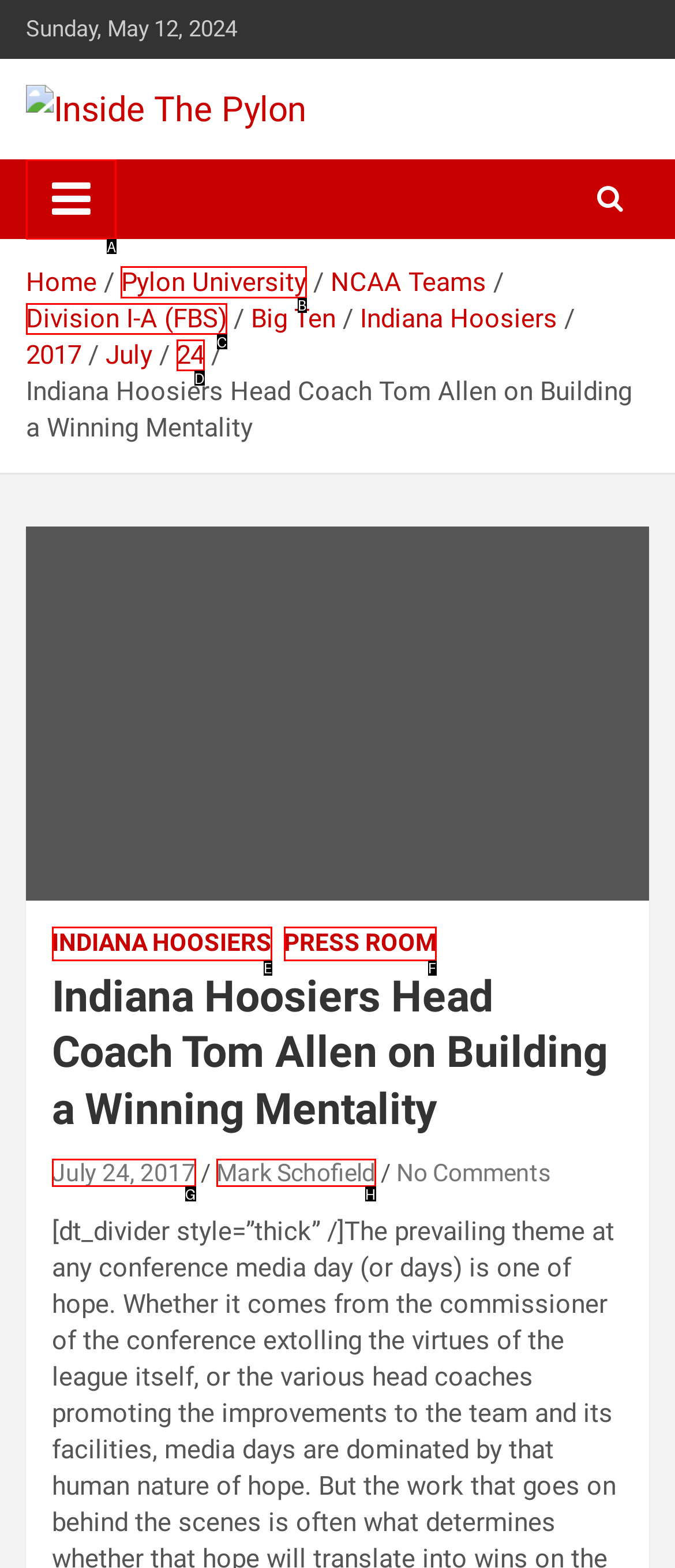Determine which option should be clicked to carry out this task: Click the 'Pylon University' link
State the letter of the correct choice from the provided options.

B